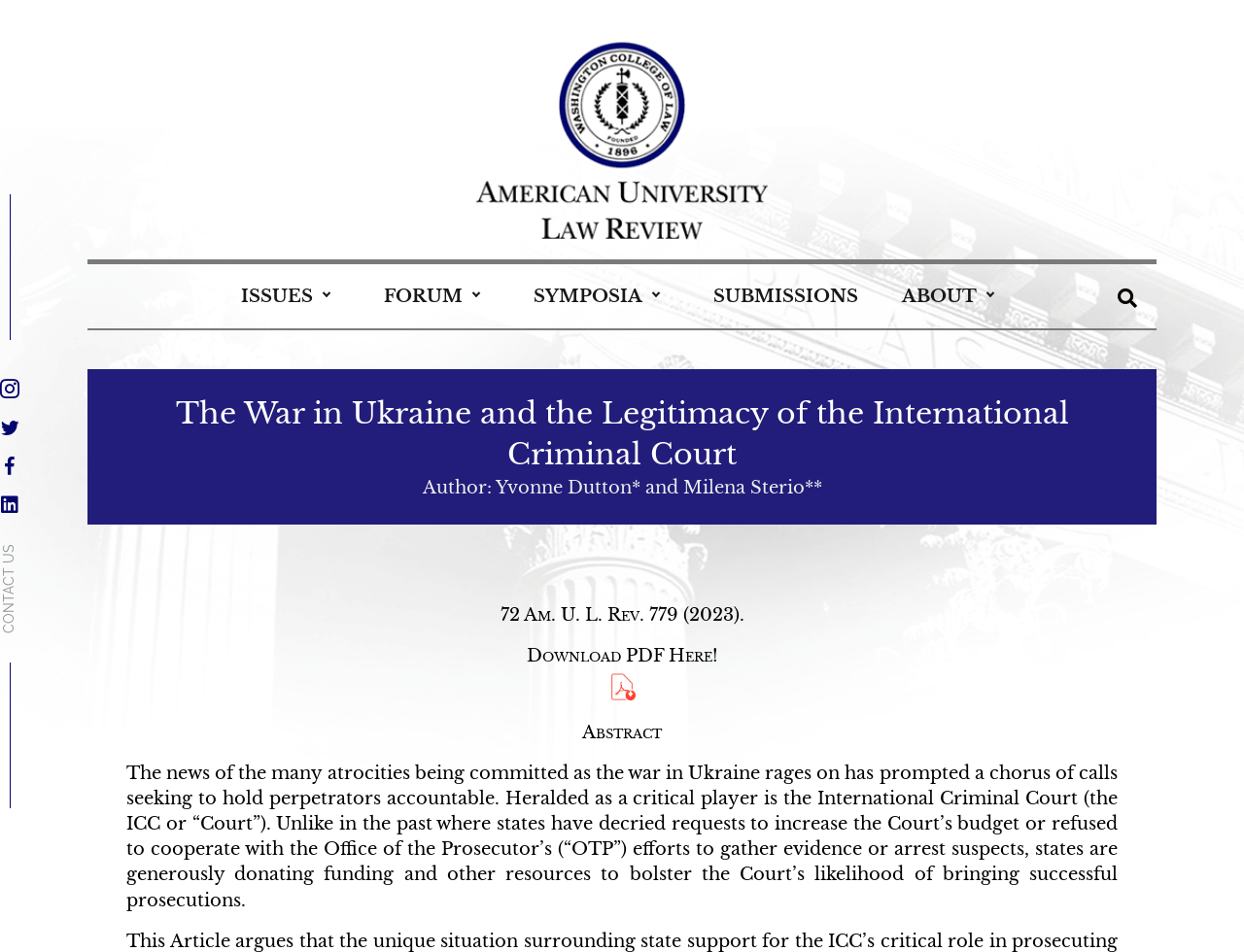Give a concise answer using only one word or phrase for this question:
What is the name of the law review?

American University Law Review